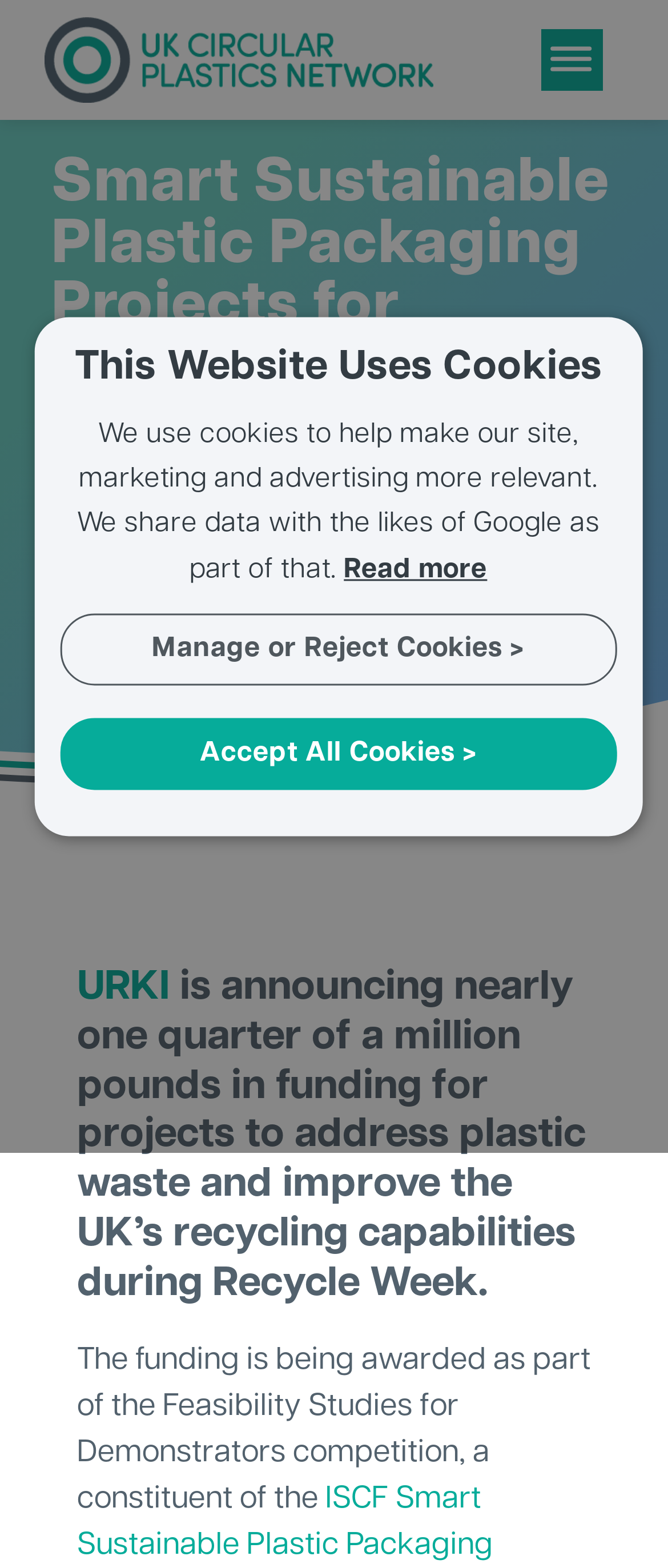Using the provided element description: "Smart sustainable plastic packaging", determine the bounding box coordinates of the corresponding UI element in the screenshot.

[0.103, 0.307, 0.568, 0.366]